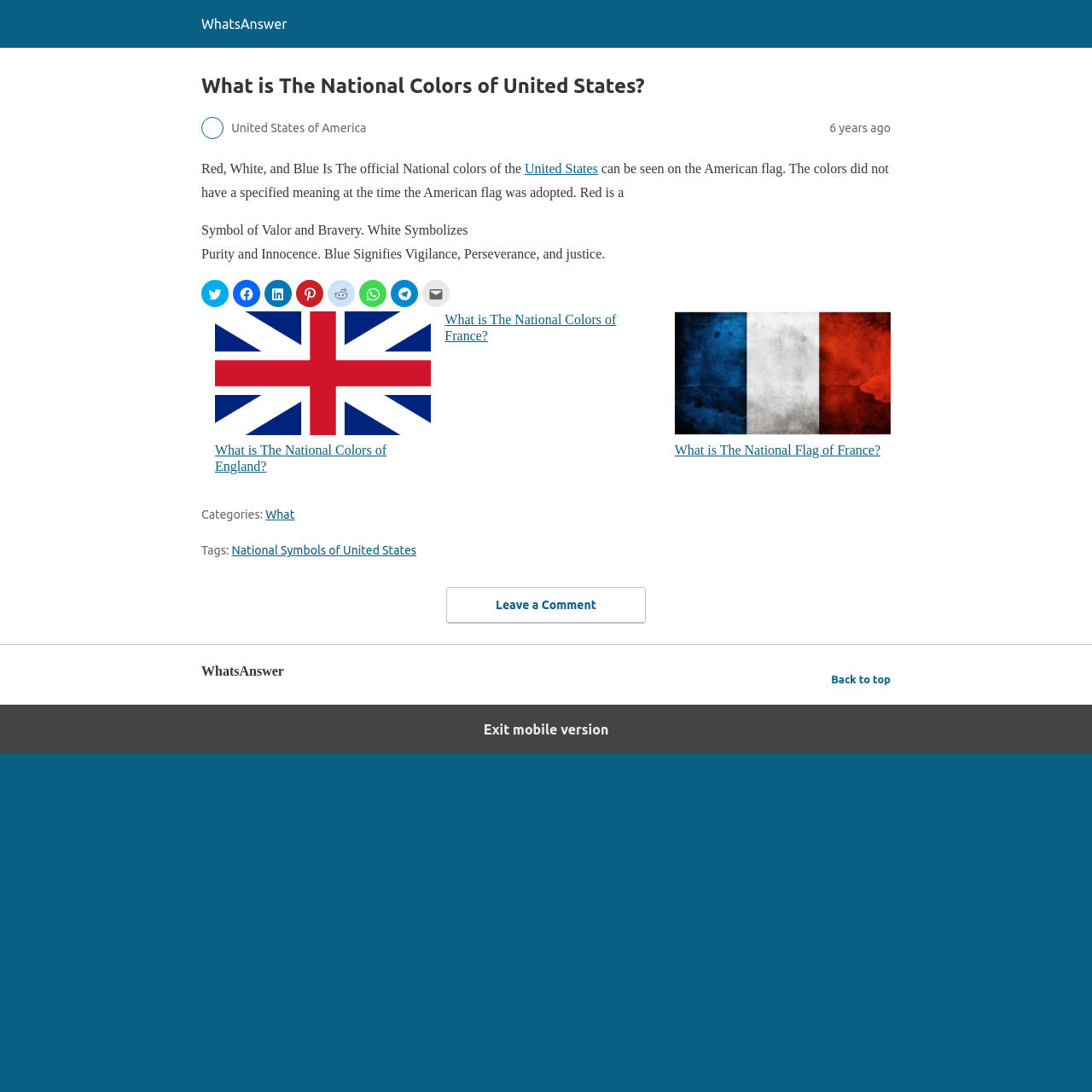Please identify the bounding box coordinates of the element I should click to complete this instruction: 'Click on the WhatsAnswer link'. The coordinates should be given as four float numbers between 0 and 1, like this: [left, top, right, bottom].

[0.184, 0.015, 0.263, 0.029]